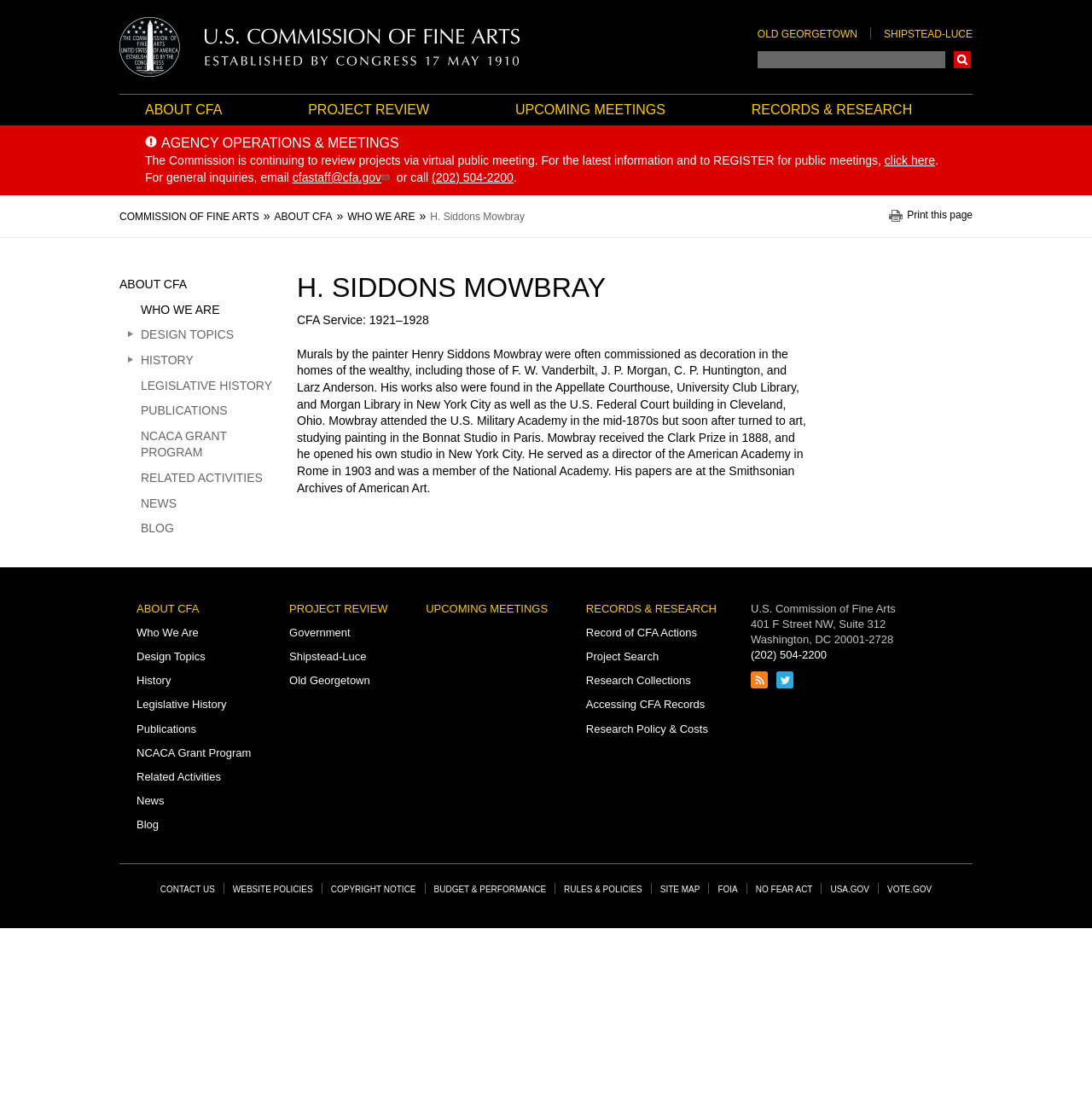Please find the bounding box coordinates for the clickable element needed to perform this instruction: "Enter loan amount".

None